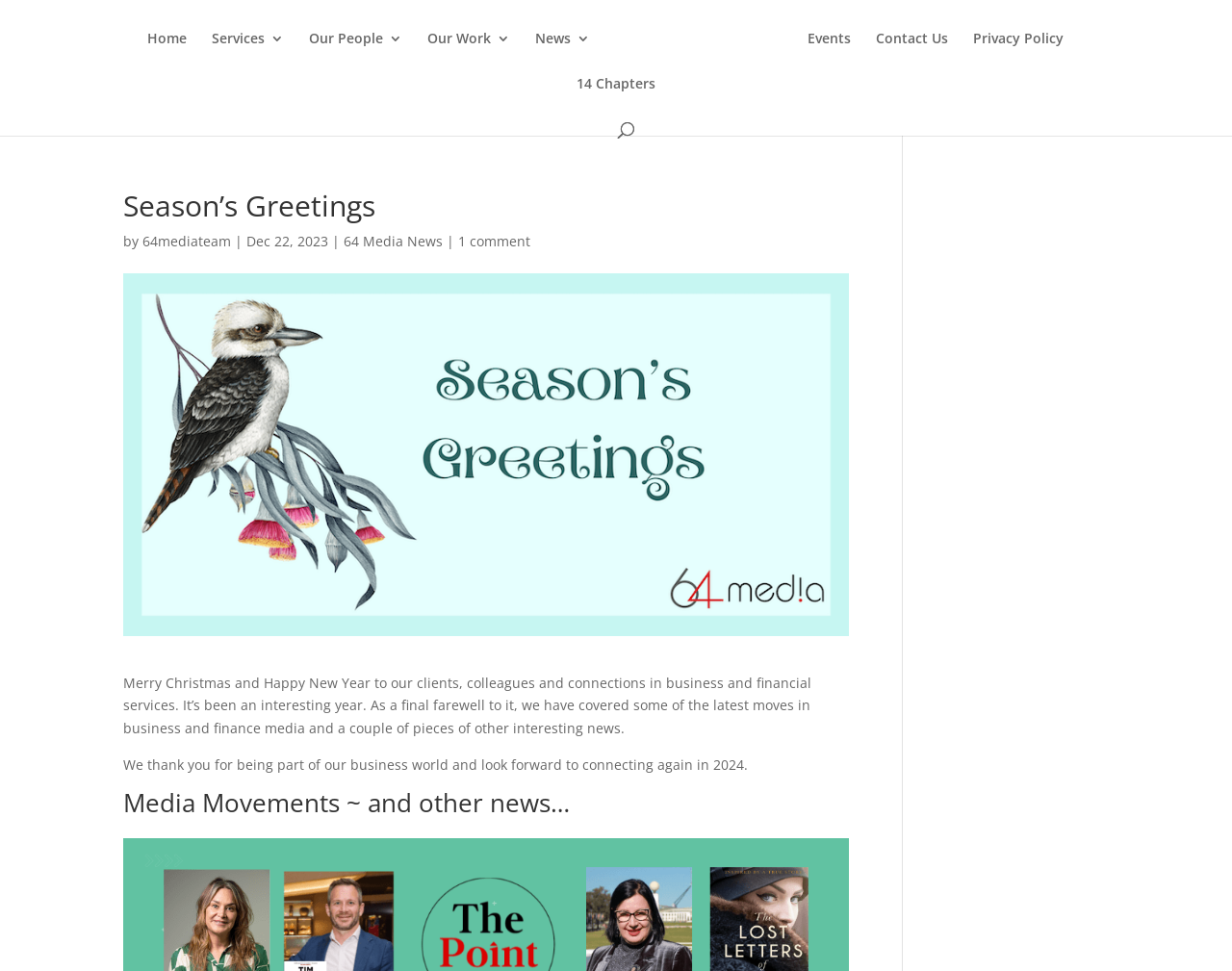Please find the bounding box coordinates of the clickable region needed to complete the following instruction: "Visit 64media". The bounding box coordinates must consist of four float numbers between 0 and 1, i.e., [left, top, right, bottom].

[0.496, 0.023, 0.635, 0.089]